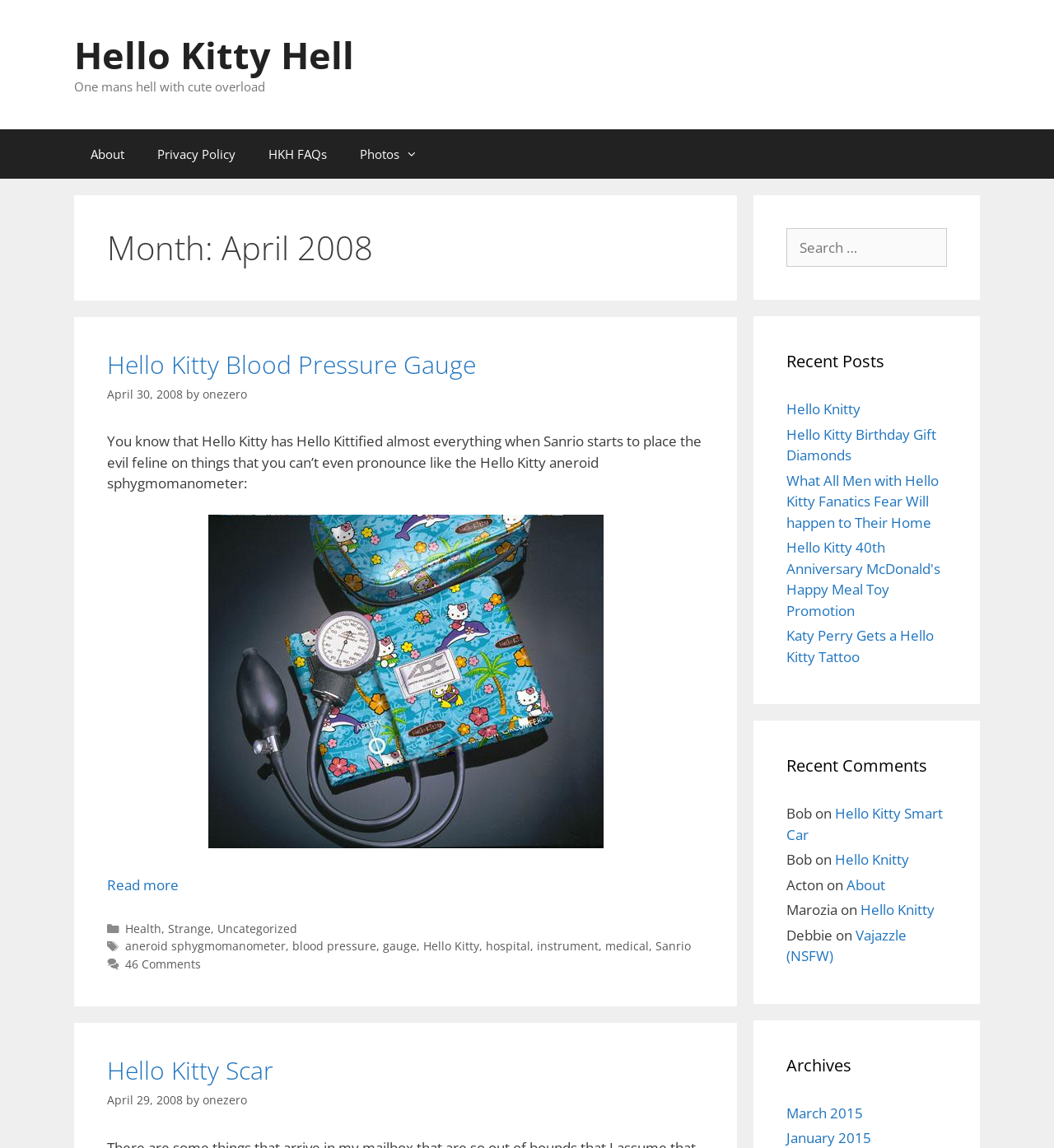Use the details in the image to answer the question thoroughly: 
What is the name of the website?

The name of the website can be found in the banner at the top of the page, which says 'Hello Kitty Hell'.